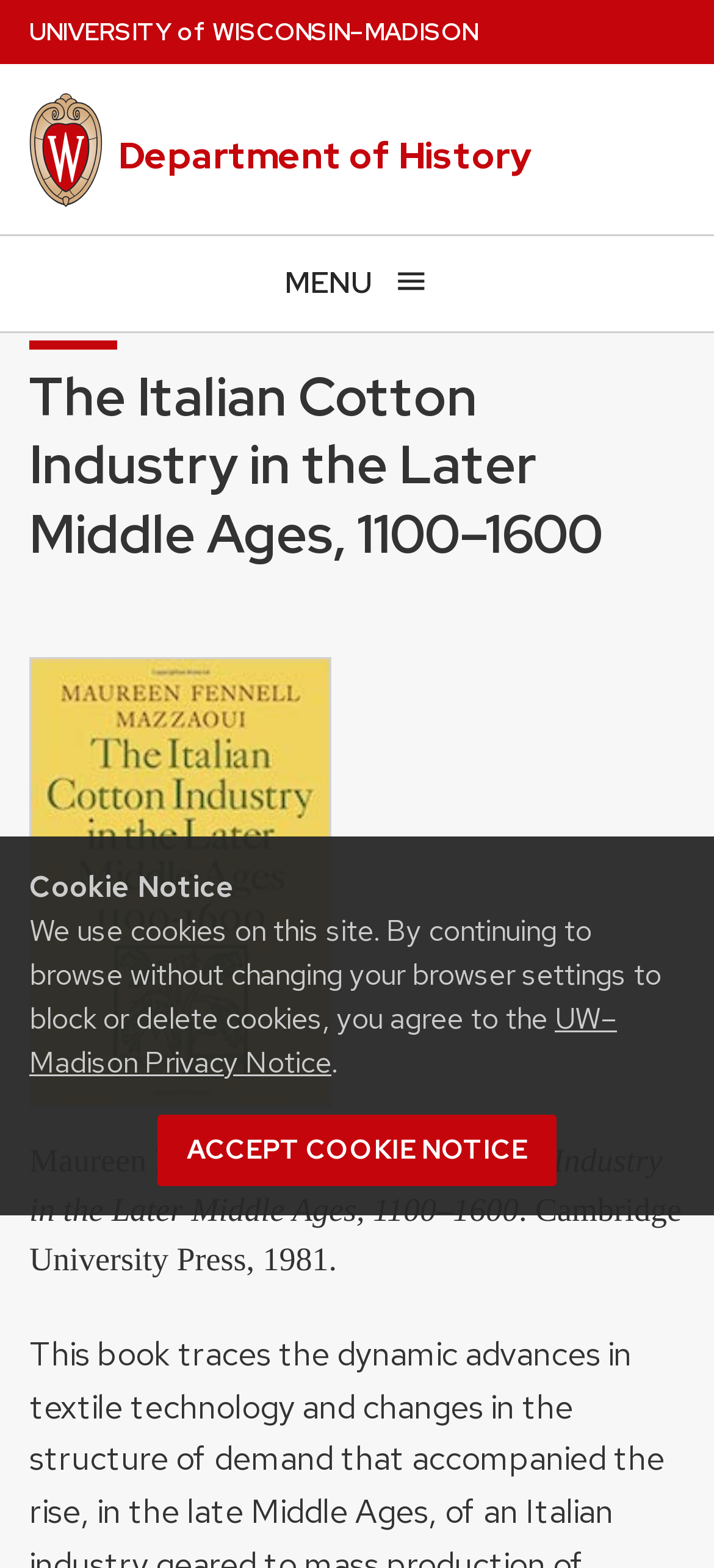Provide a brief response using a word or short phrase to this question:
What is the name of the university?

University of Wisconsin Madison